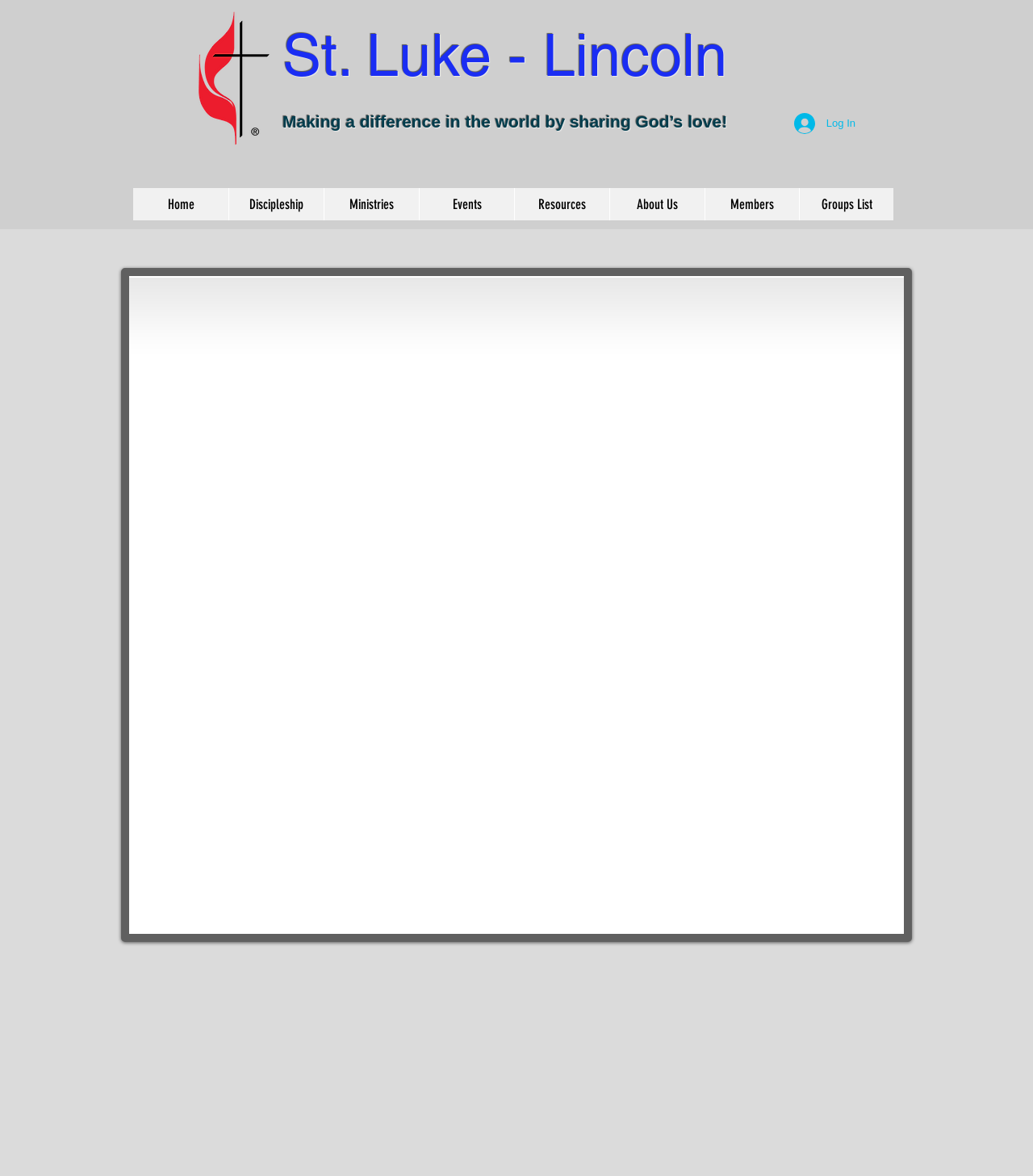What are the main categories on the website?
Please interpret the details in the image and answer the question thoroughly.

The main categories on the website can be determined by looking at the navigation element 'Site' and its child elements, which include links and generic elements with the text 'Home', 'Discipleship', 'Ministries', 'Events', 'Resources', 'About Us', 'Members', and 'Groups List'.